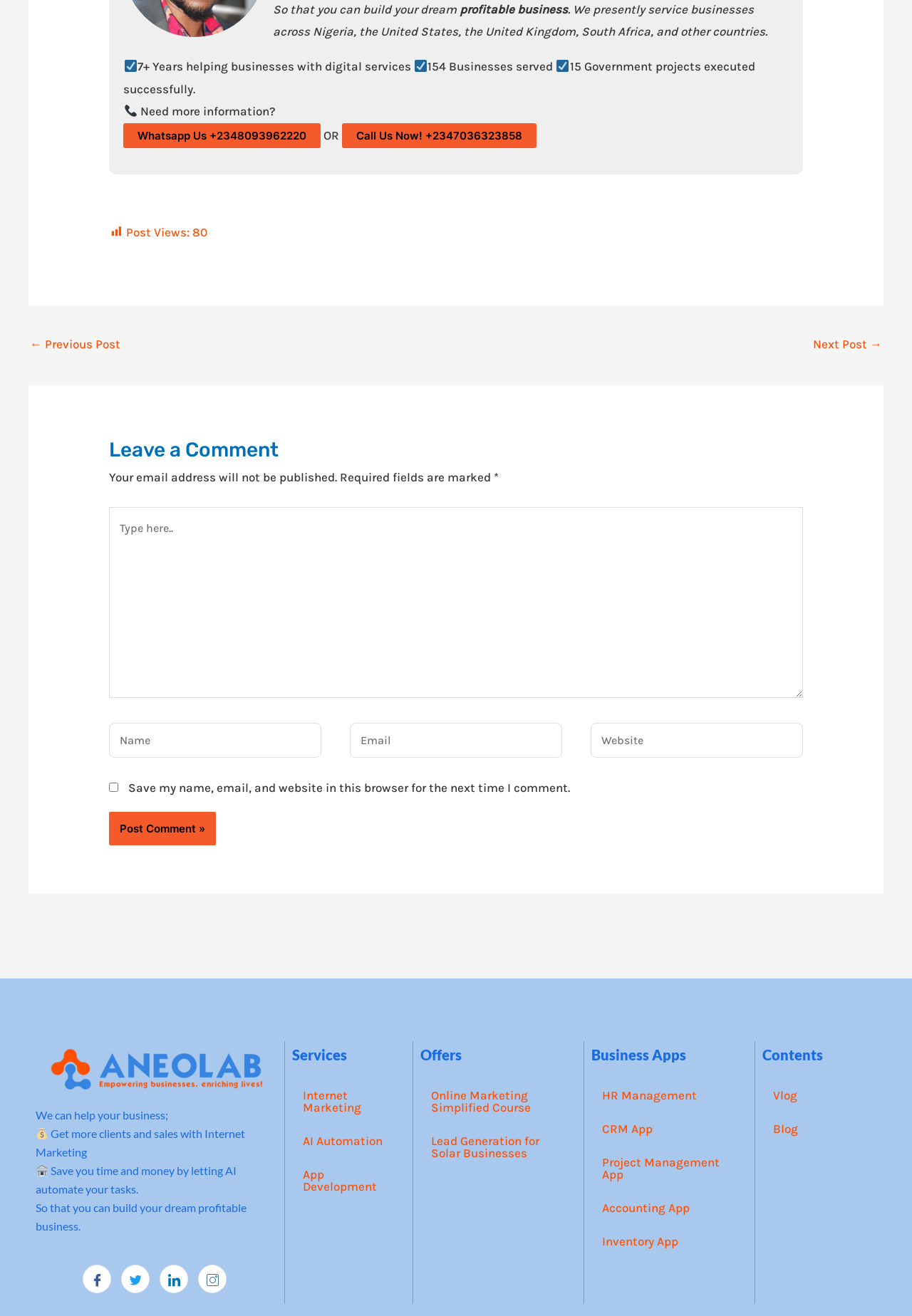What services does the company offer?
Give a detailed response to the question by analyzing the screenshot.

The answer can be found in the link elements with the text 'Internet Marketing', 'AI Automation', and 'App Development' which are located at the bottom of the webpage, indicating the services offered by the company.